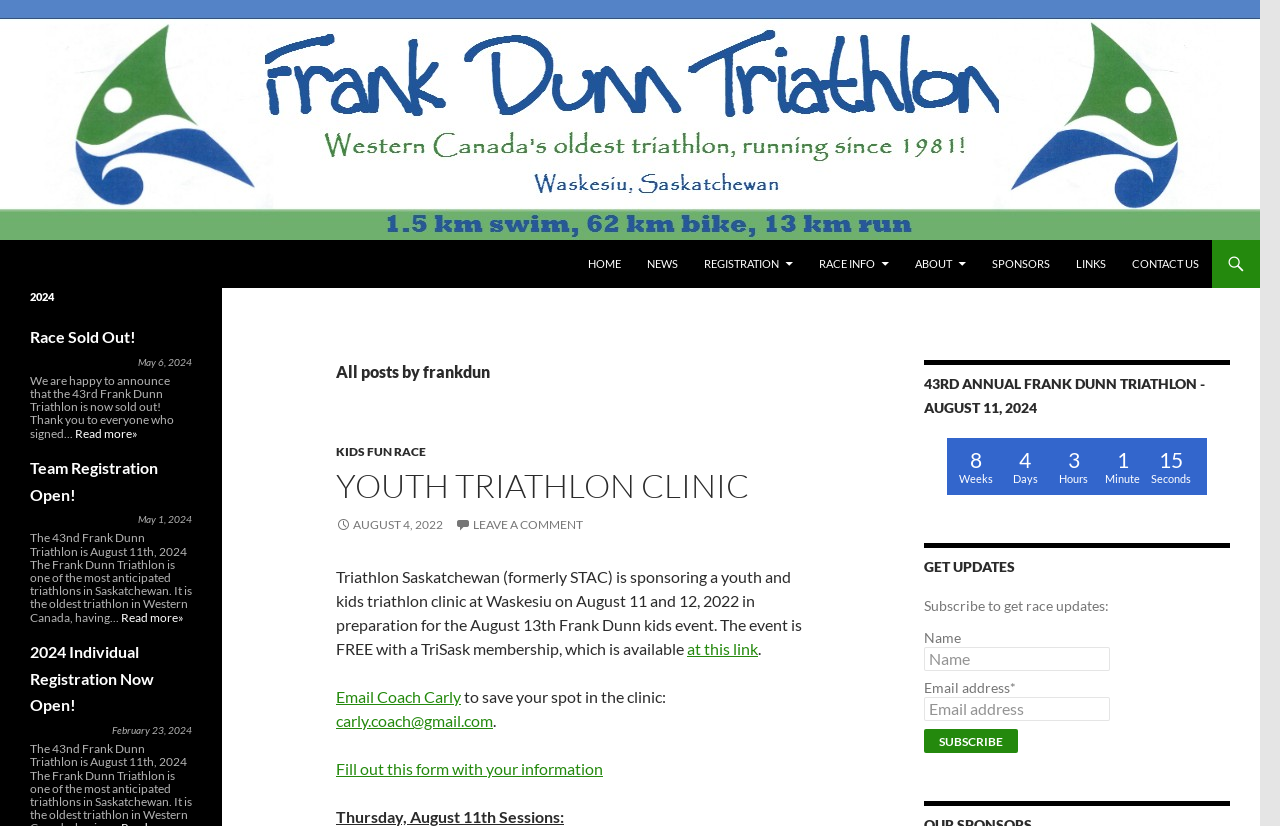Given the element description "Terms of Use" in the screenshot, predict the bounding box coordinates of that UI element.

None